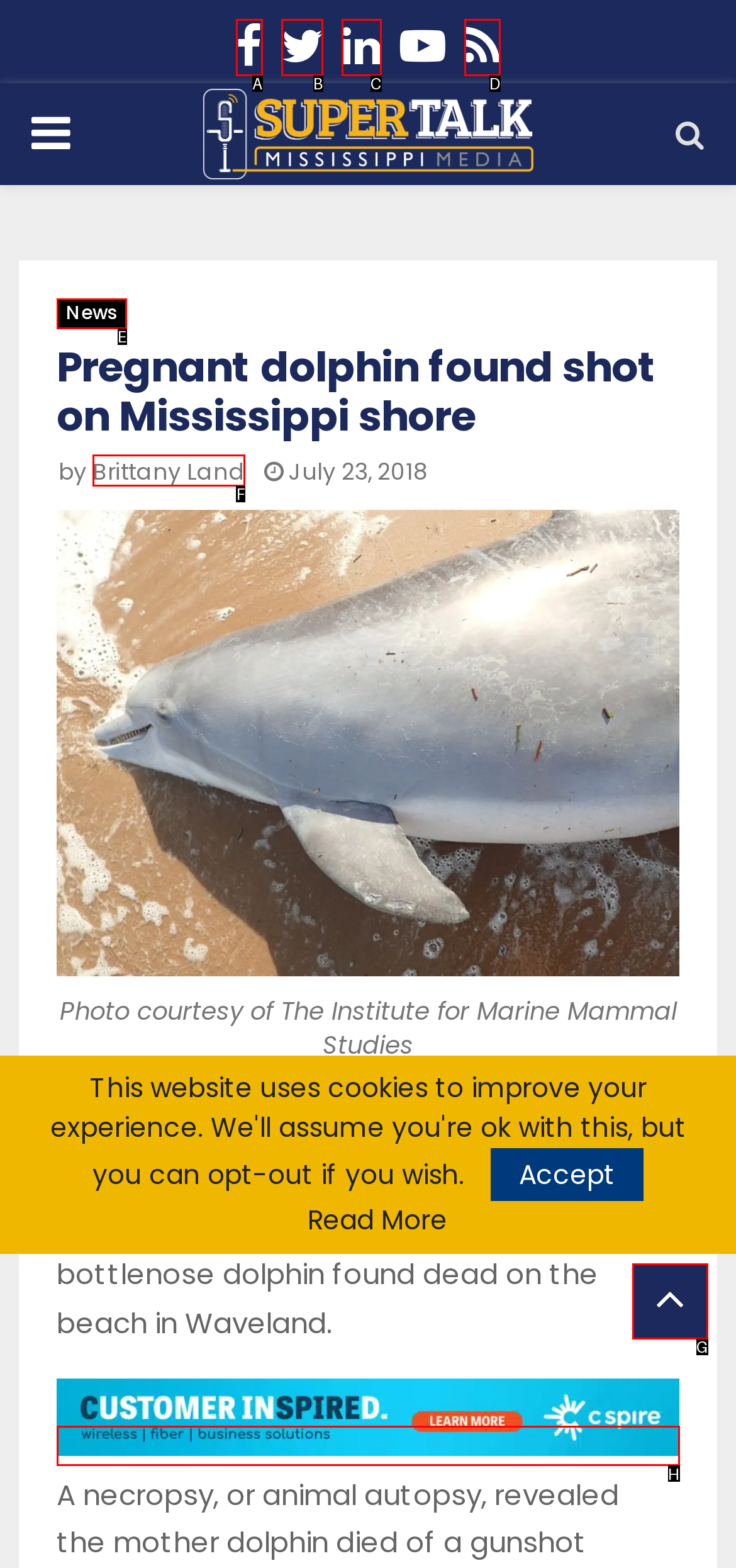Identify the correct UI element to click for the following task: View more articles by Brittany Land Choose the option's letter based on the given choices.

F